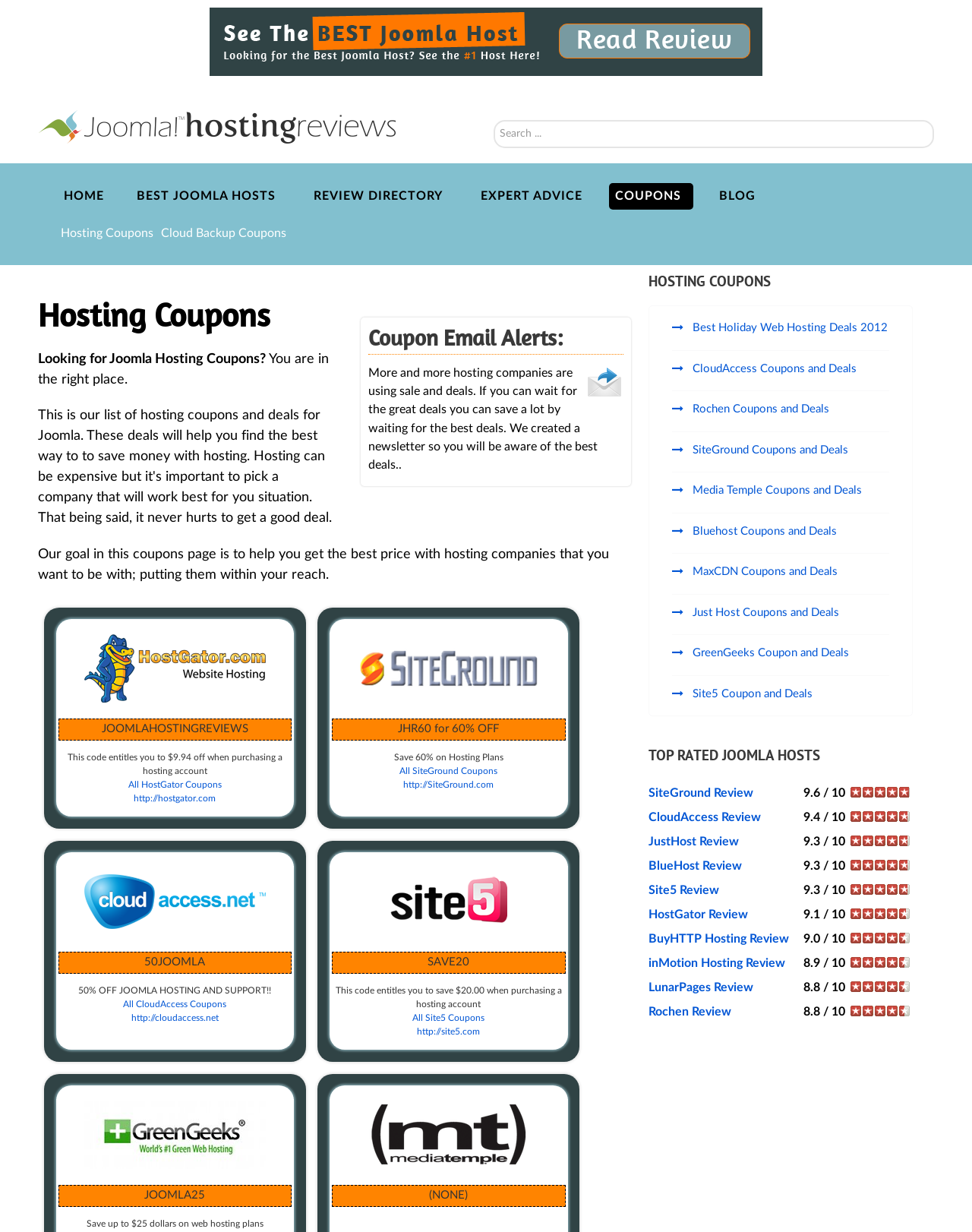Locate the bounding box coordinates of the clickable region to complete the following instruction: "Get Hosting Coupons."

[0.062, 0.184, 0.158, 0.194]